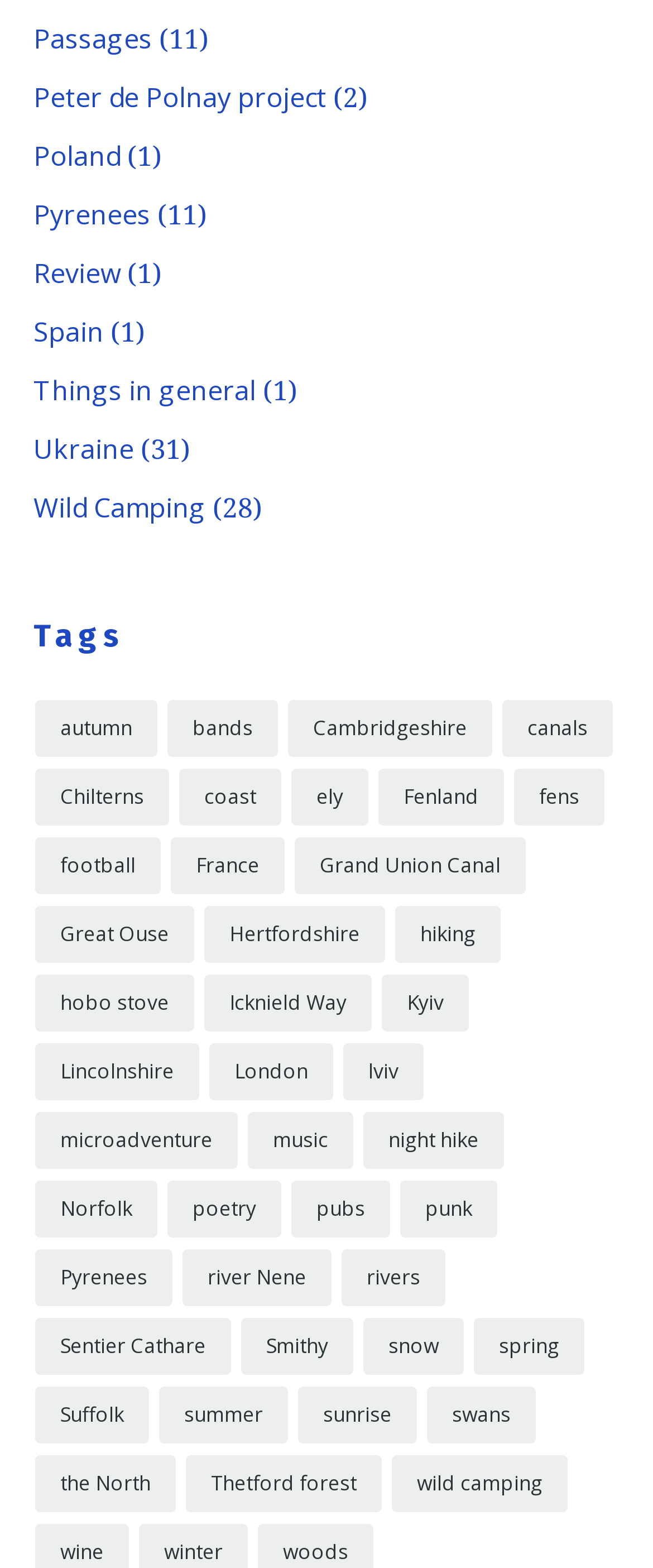Provide a short answer to the following question with just one word or phrase: What is the category of 'Passages'?

Tags